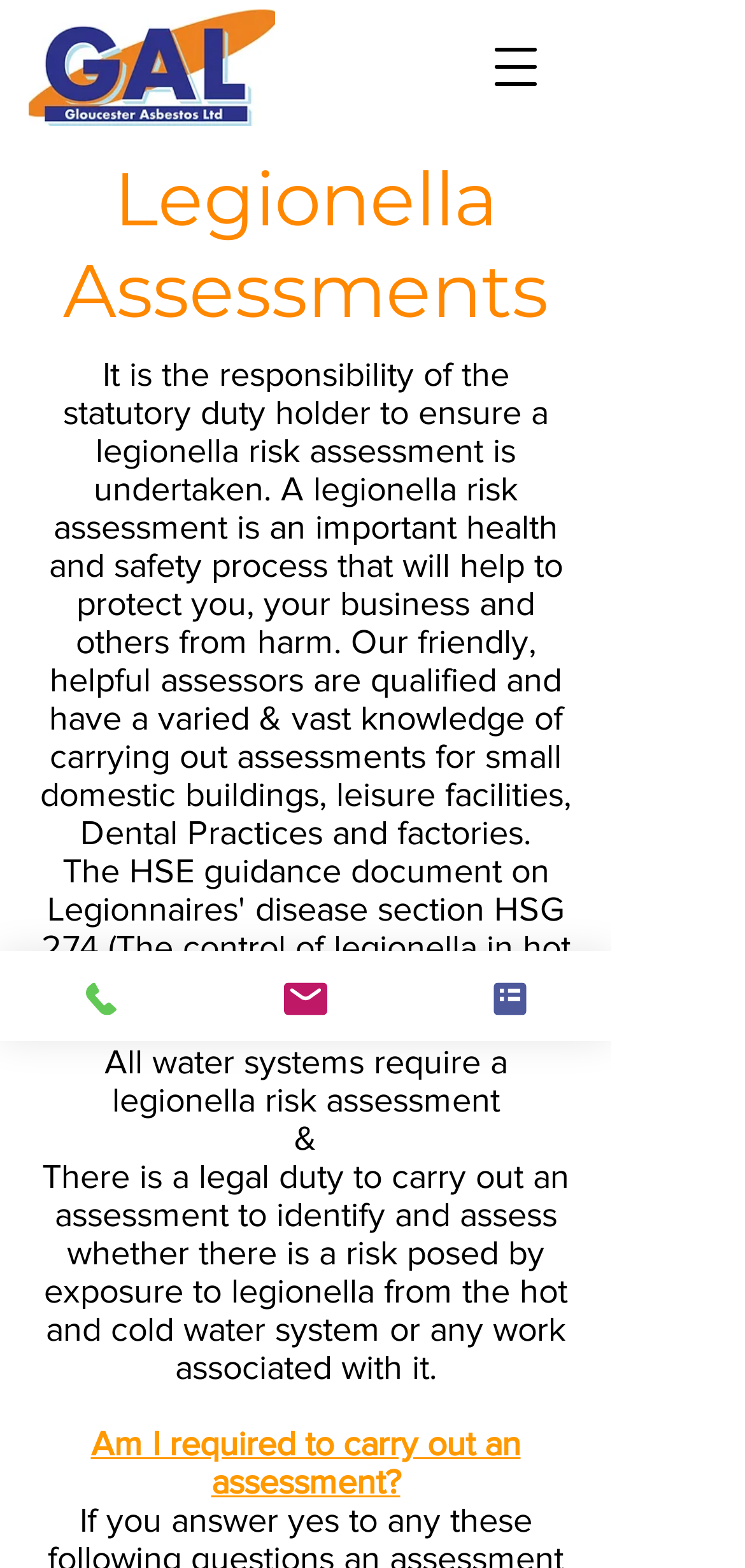For the following element description, predict the bounding box coordinates in the format (top-left x, top-left y, bottom-right x, bottom-right y). All values should be floating point numbers between 0 and 1. Description: Email

[0.274, 0.607, 0.547, 0.664]